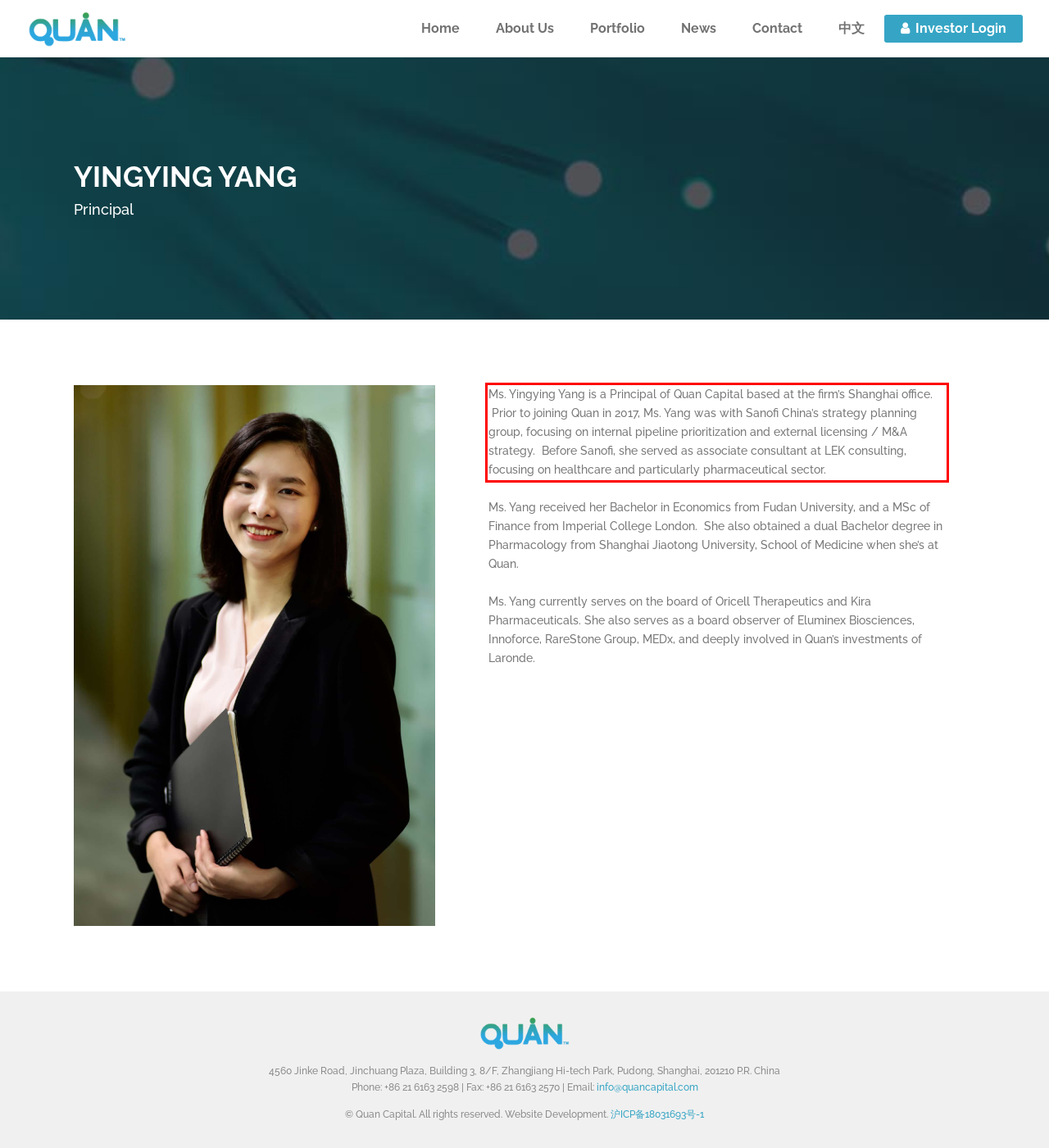Examine the screenshot of the webpage, locate the red bounding box, and generate the text contained within it.

Ms. Yingying Yang is a Principal of Quan Capital based at the firm’s Shanghai office. Prior to joining Quan in 2017, Ms. Yang was with Sanofi China’s strategy planning group, focusing on internal pipeline prioritization and external licensing / M&A strategy. Before Sanofi, she served as associate consultant at LEK consulting, focusing on healthcare and particularly pharmaceutical sector.